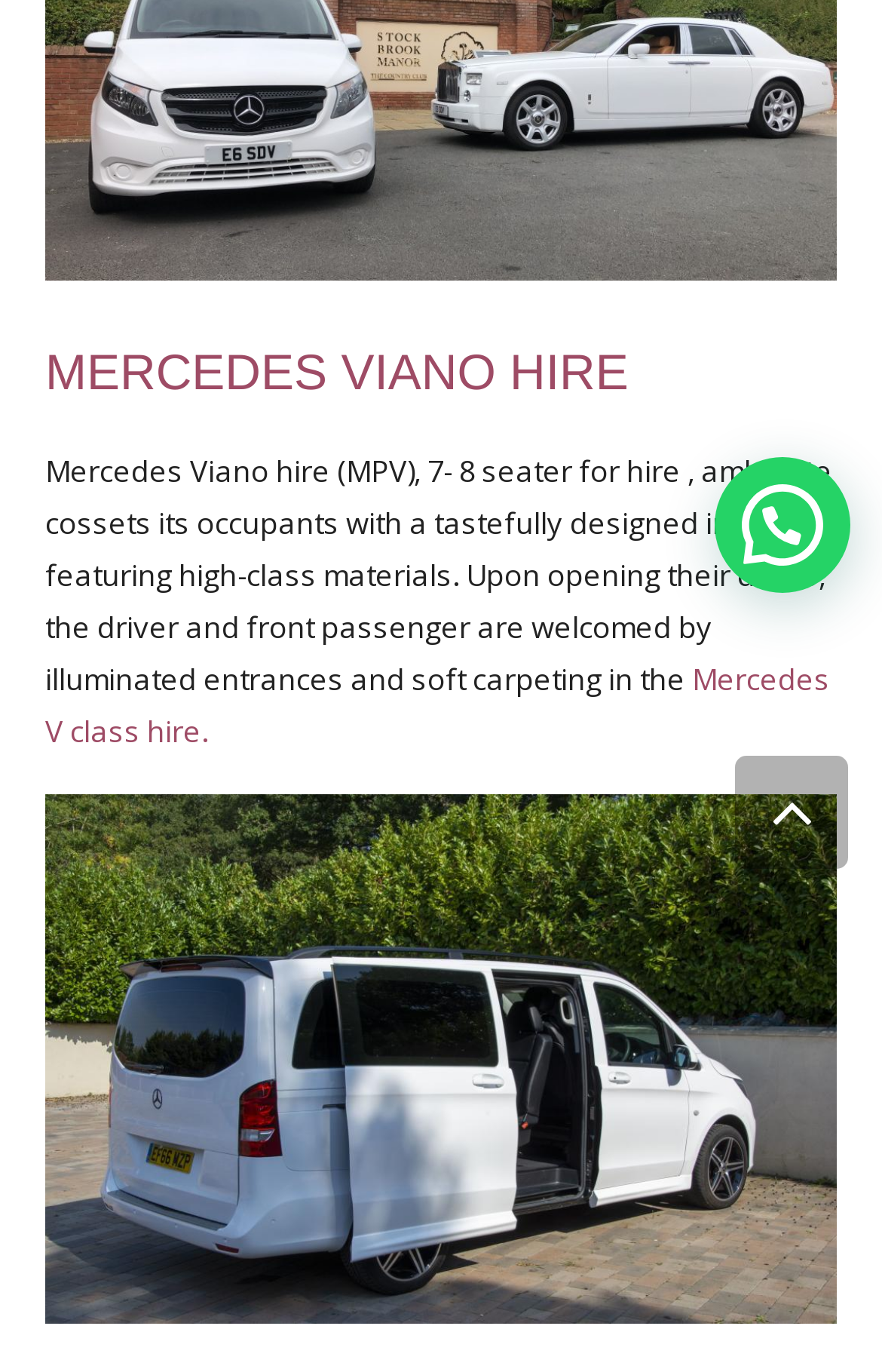Bounding box coordinates must be specified in the format (top-left x, top-left y, bottom-right x, bottom-right y). All values should be floating point numbers between 0 and 1. What are the bounding box coordinates of the UI element described as: Classic Rolls Royce Hire

[0.026, 0.106, 0.974, 0.181]